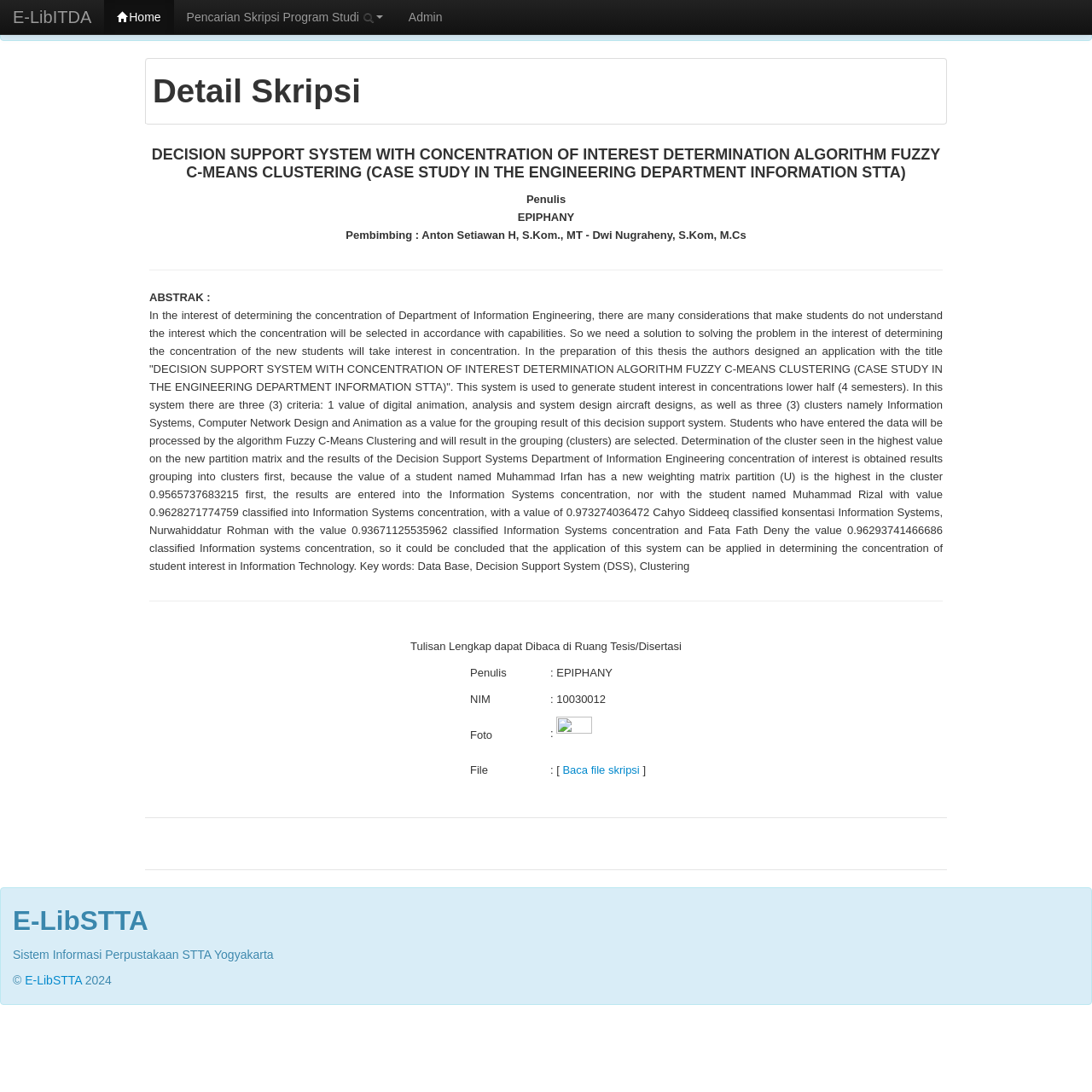What is the name of the author of the thesis?
Answer the question in a detailed and comprehensive manner.

The name of the author of the thesis can be found in the LayoutTableCell element, where it says 'Penulis EPIPHANY'.